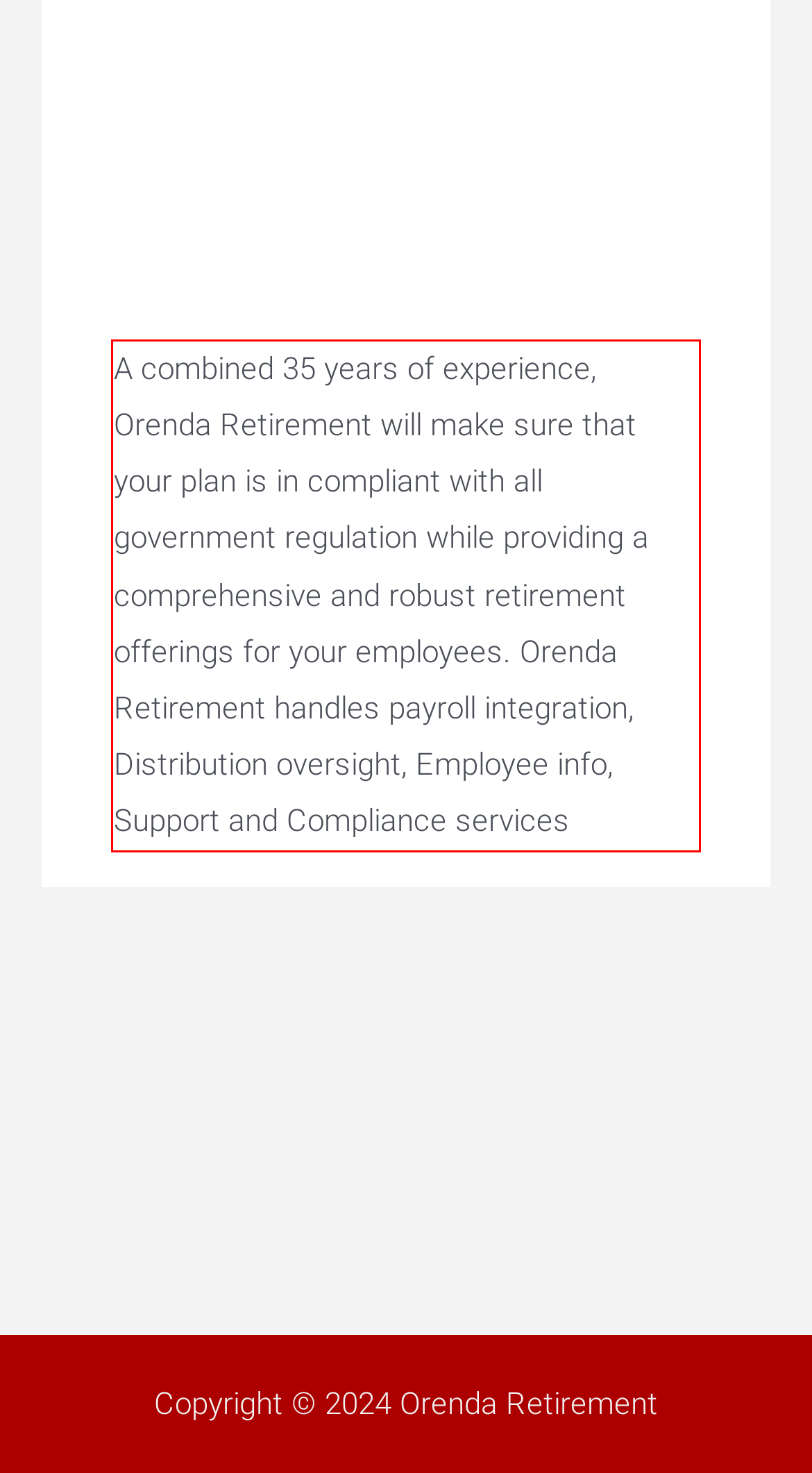You are provided with a screenshot of a webpage featuring a red rectangle bounding box. Extract the text content within this red bounding box using OCR.

A combined 35 years of experience, Orenda Retirement will make sure that your plan is in compliant with all government regulation while providing a comprehensive and robust retirement offerings for your employees. Orenda Retirement handles payroll integration, Distribution oversight, Employee info, Support and Compliance services